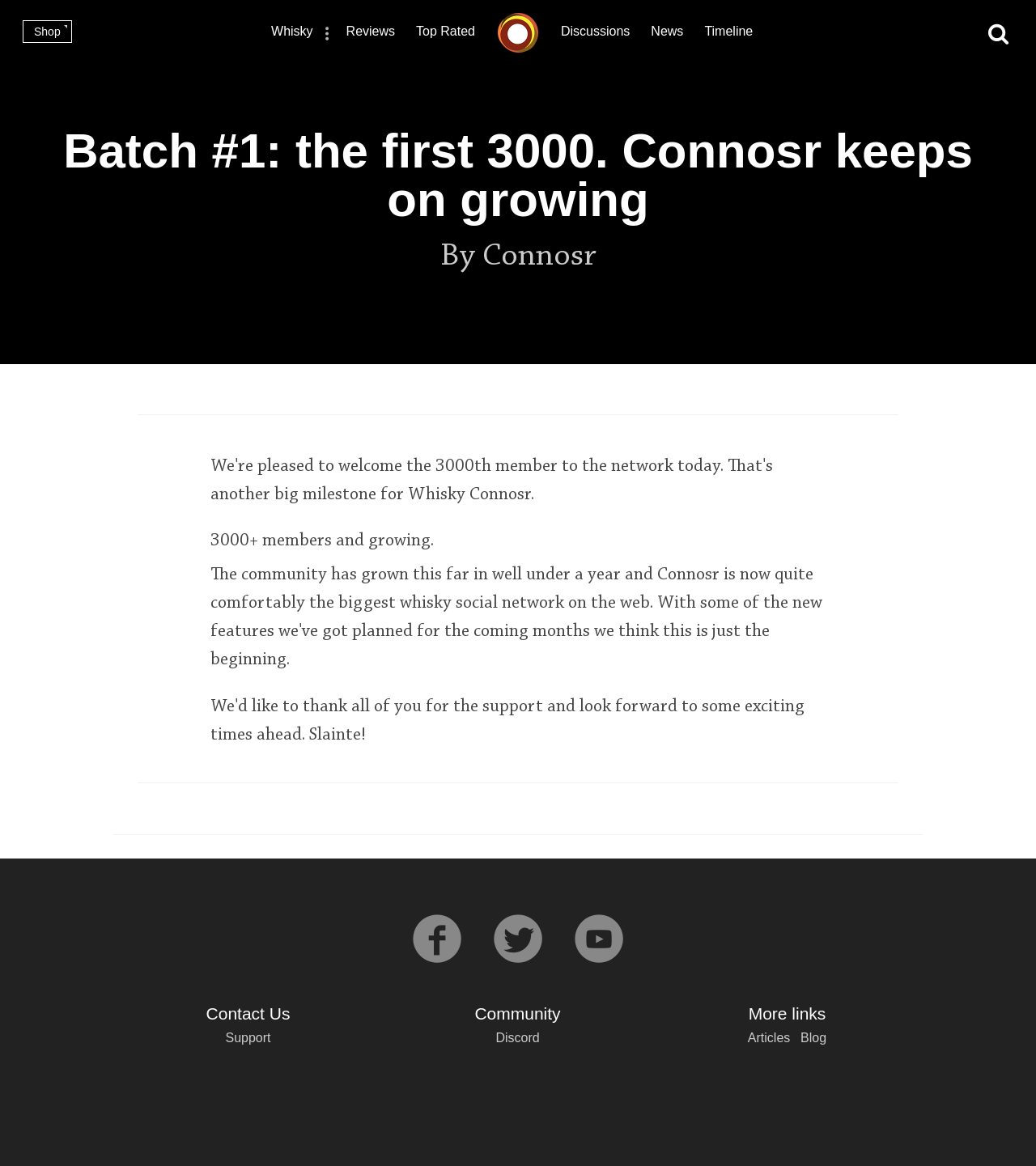What is the number of members mentioned?
Look at the image and respond with a one-word or short-phrase answer.

3000+